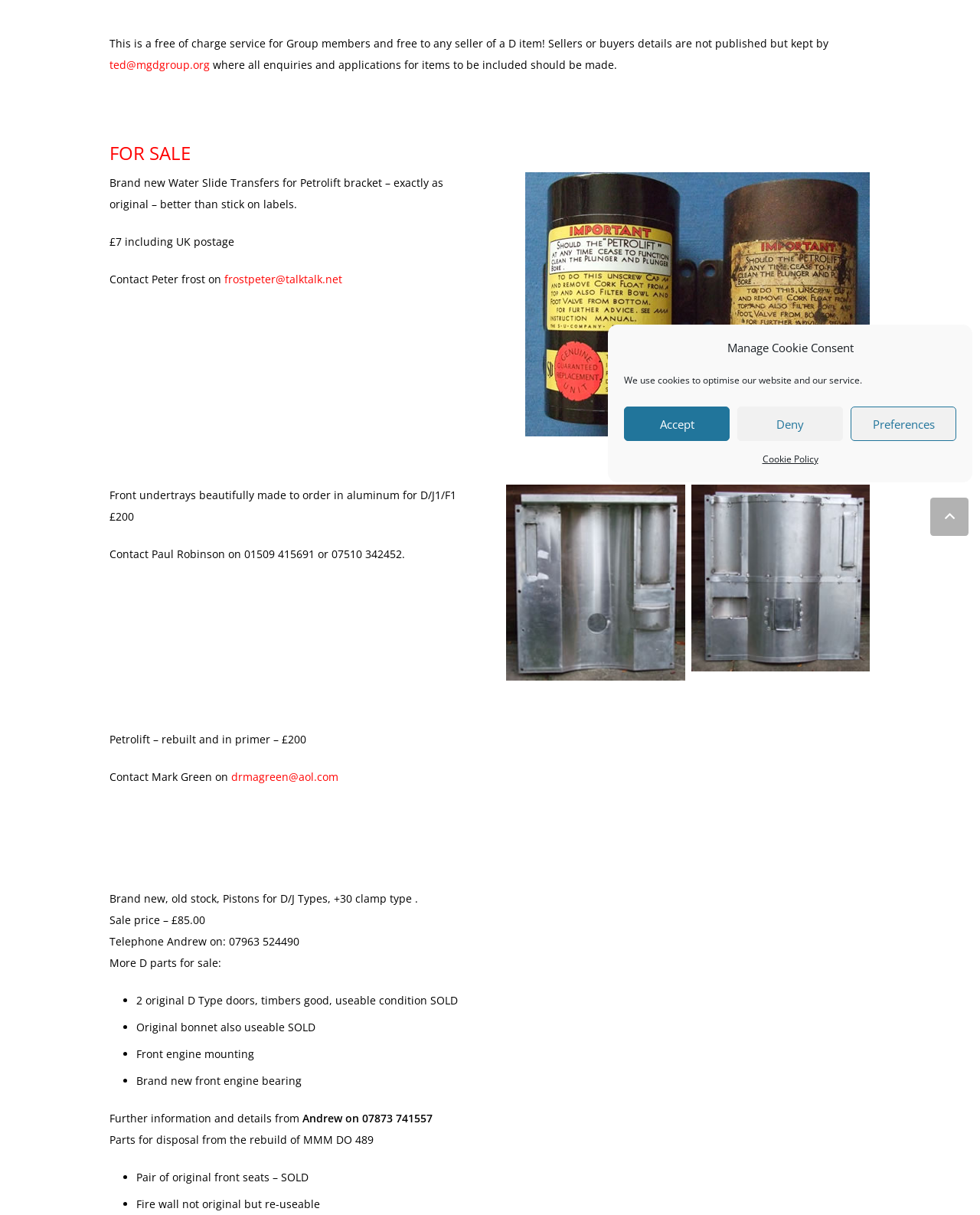Extract the bounding box coordinates for the UI element described as: "About".

None